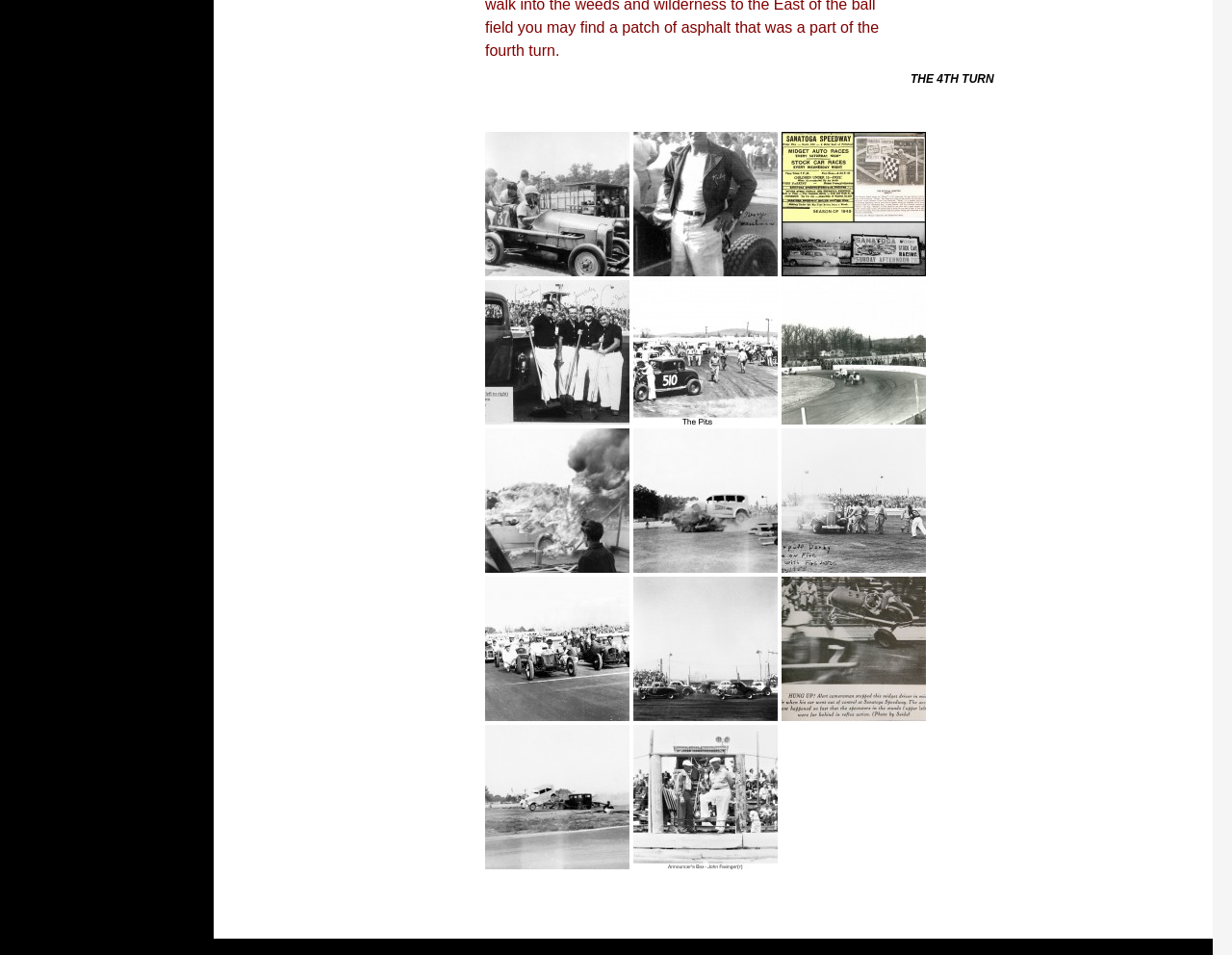Please identify the coordinates of the bounding box that should be clicked to fulfill this instruction: "Read about George Marshman".

[0.514, 0.204, 0.631, 0.221]